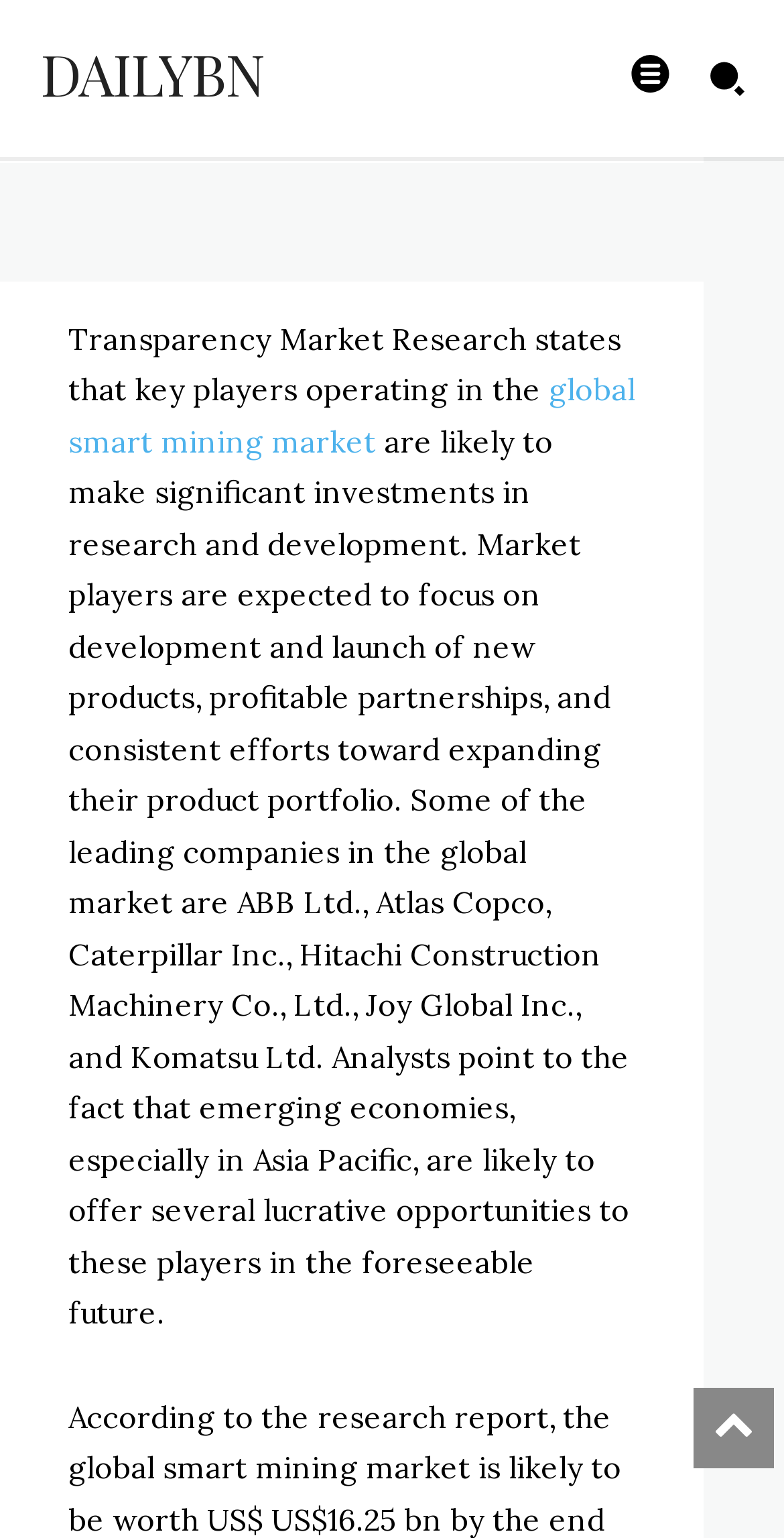Elaborate on the information and visuals displayed on the webpage.

The webpage appears to be a news article or blog post about the smart mining market. At the top left, there is a link to "DAILYBN" and two images are positioned to the right of it. Below these elements, there is a section with an "Admin" link and an image associated with it, followed by another "ADMIN" link and a hyphen character. 

To the right of these elements, there is a time element displaying "JULY 30, 2020". Below this time element, there is a block of text that summarizes the article. The text starts with "Transparency Market Research states that key players operating in the global smart mining market..." and continues to explain the market trends and strategies of key players. Within this text, there is a link to "global smart mining market". The article mentions several companies, including ABB Ltd., Atlas Copco, Caterpillar Inc., and others, and suggests that emerging economies in Asia Pacific may offer opportunities for these players in the future.